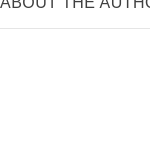What is emphasized in the heading below the image?
Use the image to give a comprehensive and detailed response to the question.

The heading below the image highlights the author's name, Alexandra Bonnet, which suggests that the webpage is focused on showcasing her expertise and personal branding.